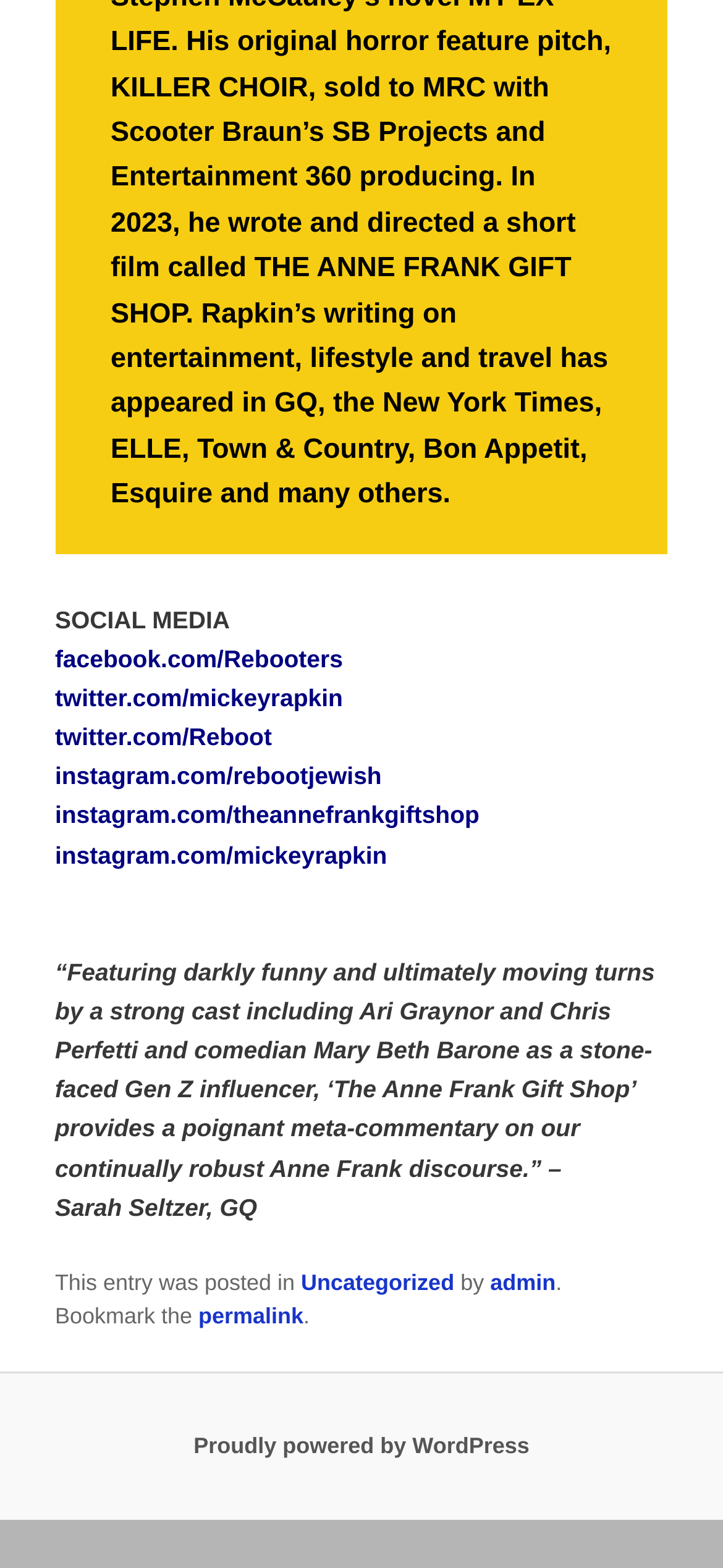How many quotes are mentioned on this webpage?
Please use the visual content to give a single word or phrase answer.

1